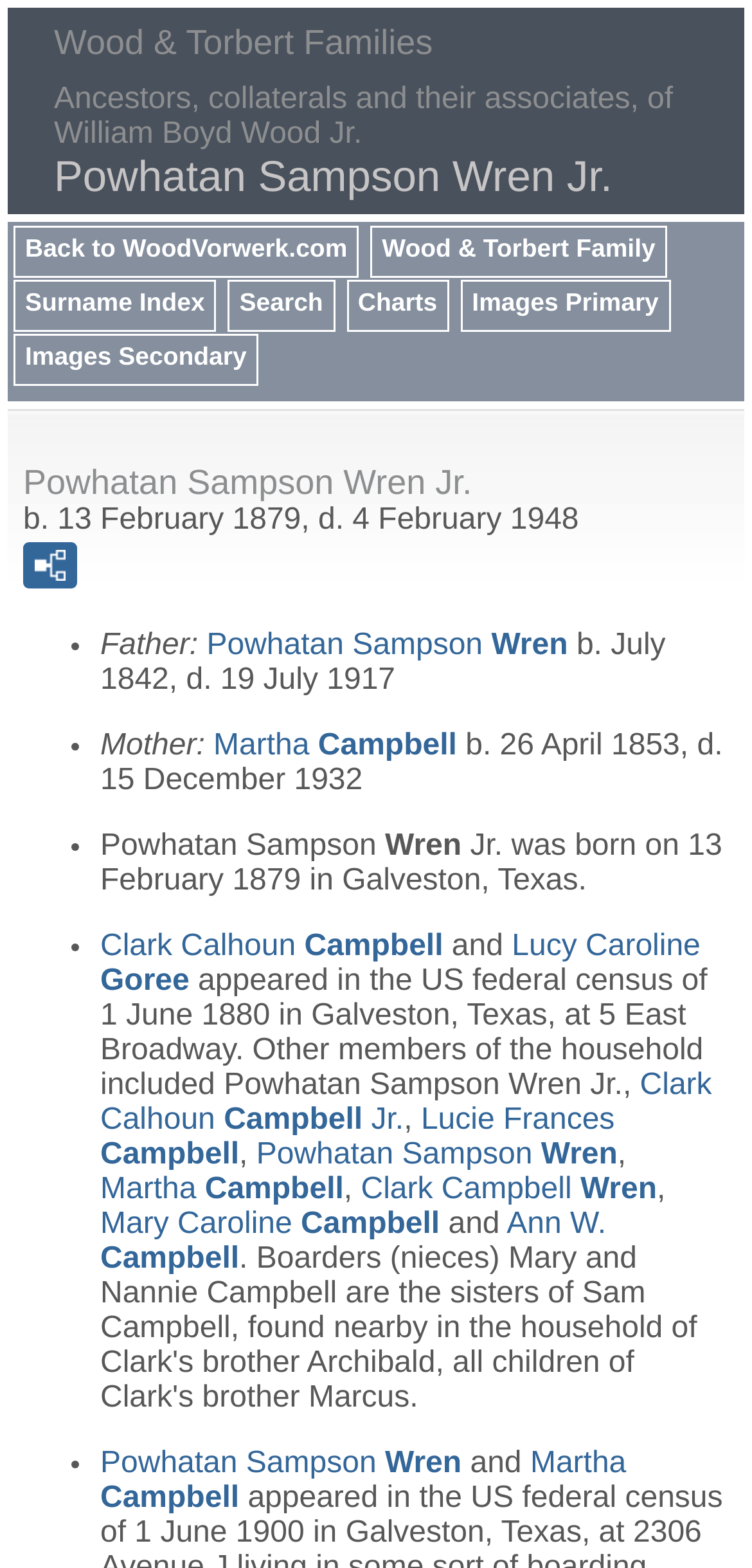What is the primary heading on this webpage?

Powhatan Sampson Wren Jr.